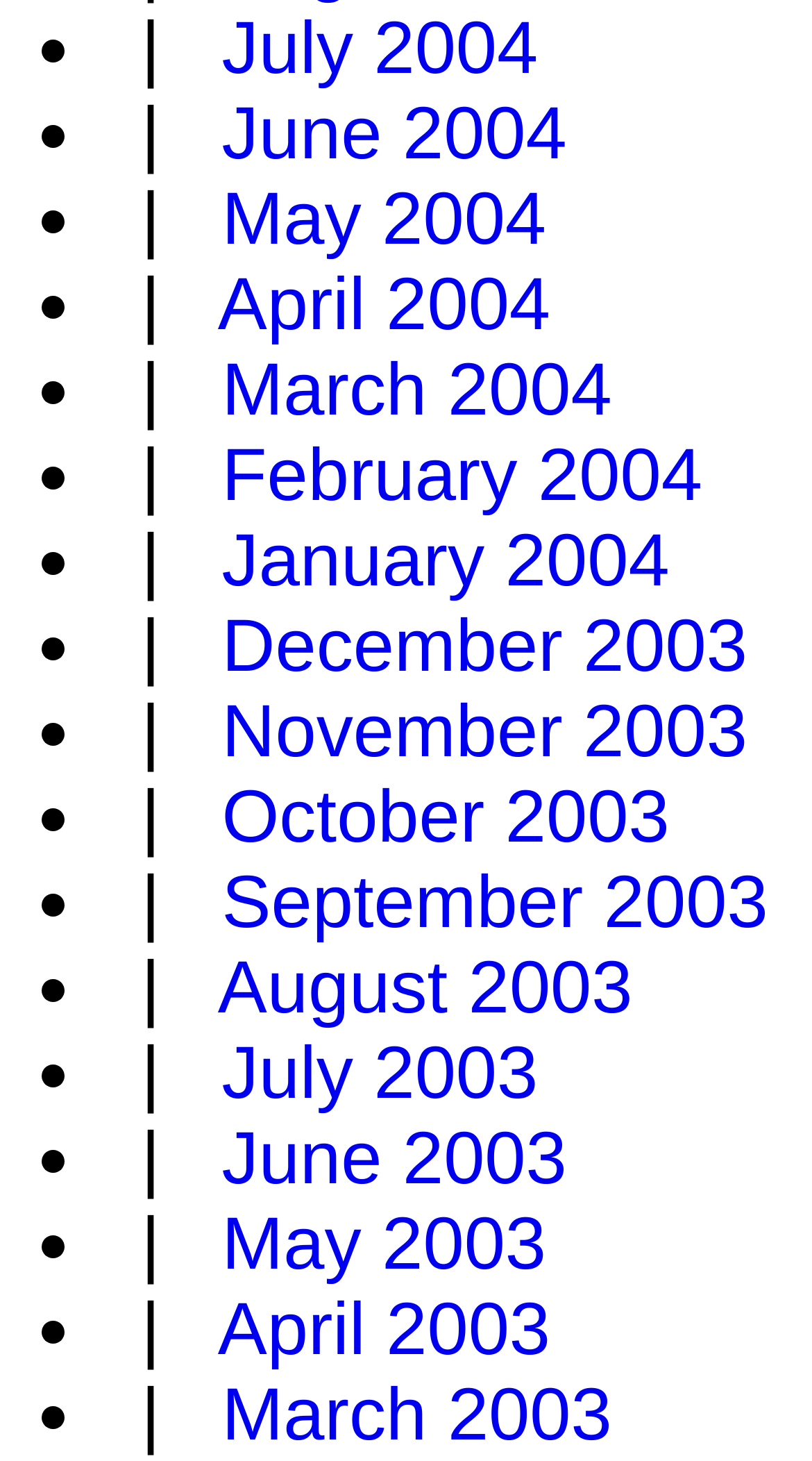What is the earliest month listed?
Answer the question with as much detail as you can, using the image as a reference.

By examining the list of links, I found that the earliest month listed is December 2003, which is located at the bottom of the list.